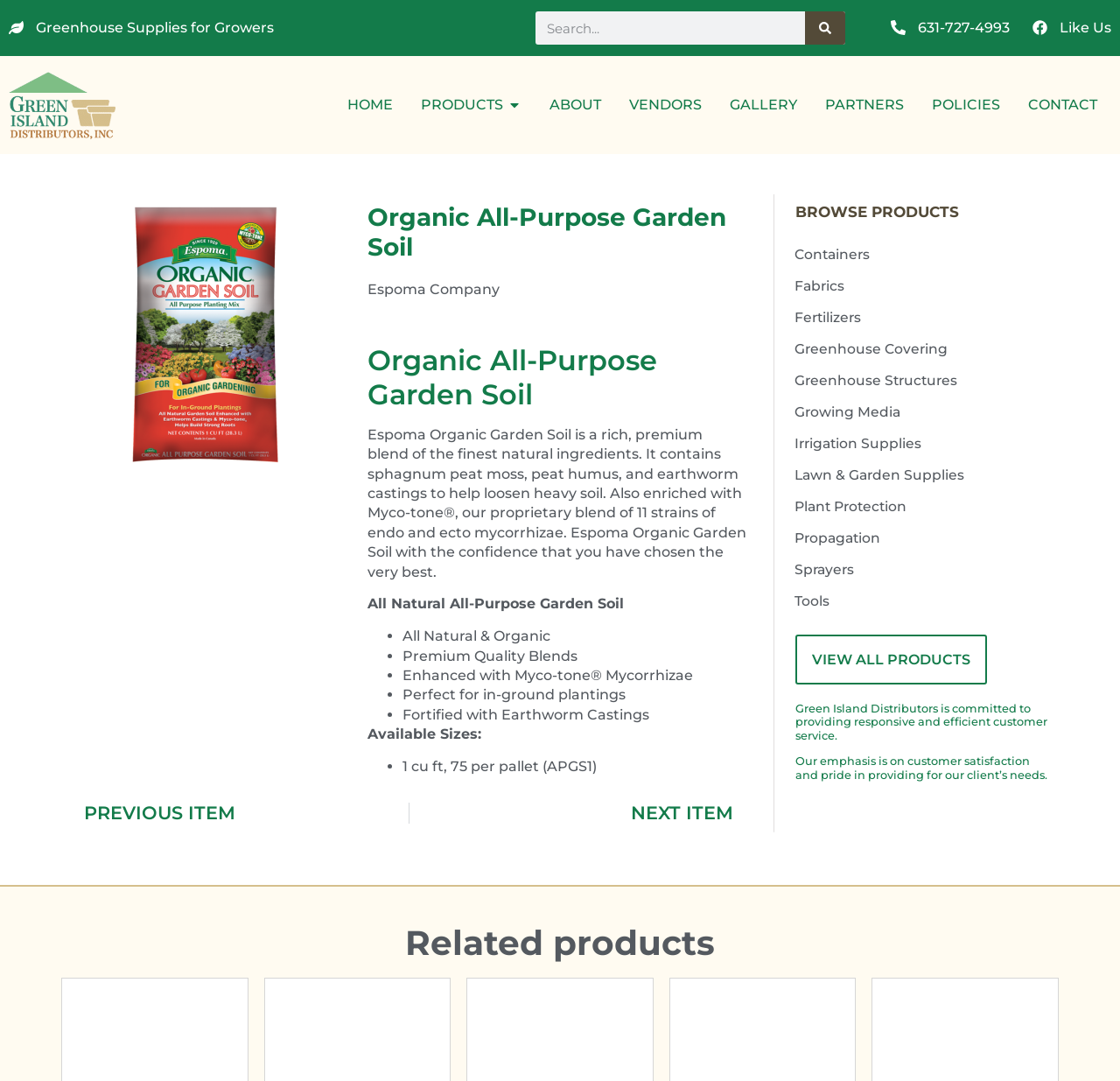Answer the question in one word or a short phrase:
What is the name of the distributor of the garden soil?

Green Island Distributors